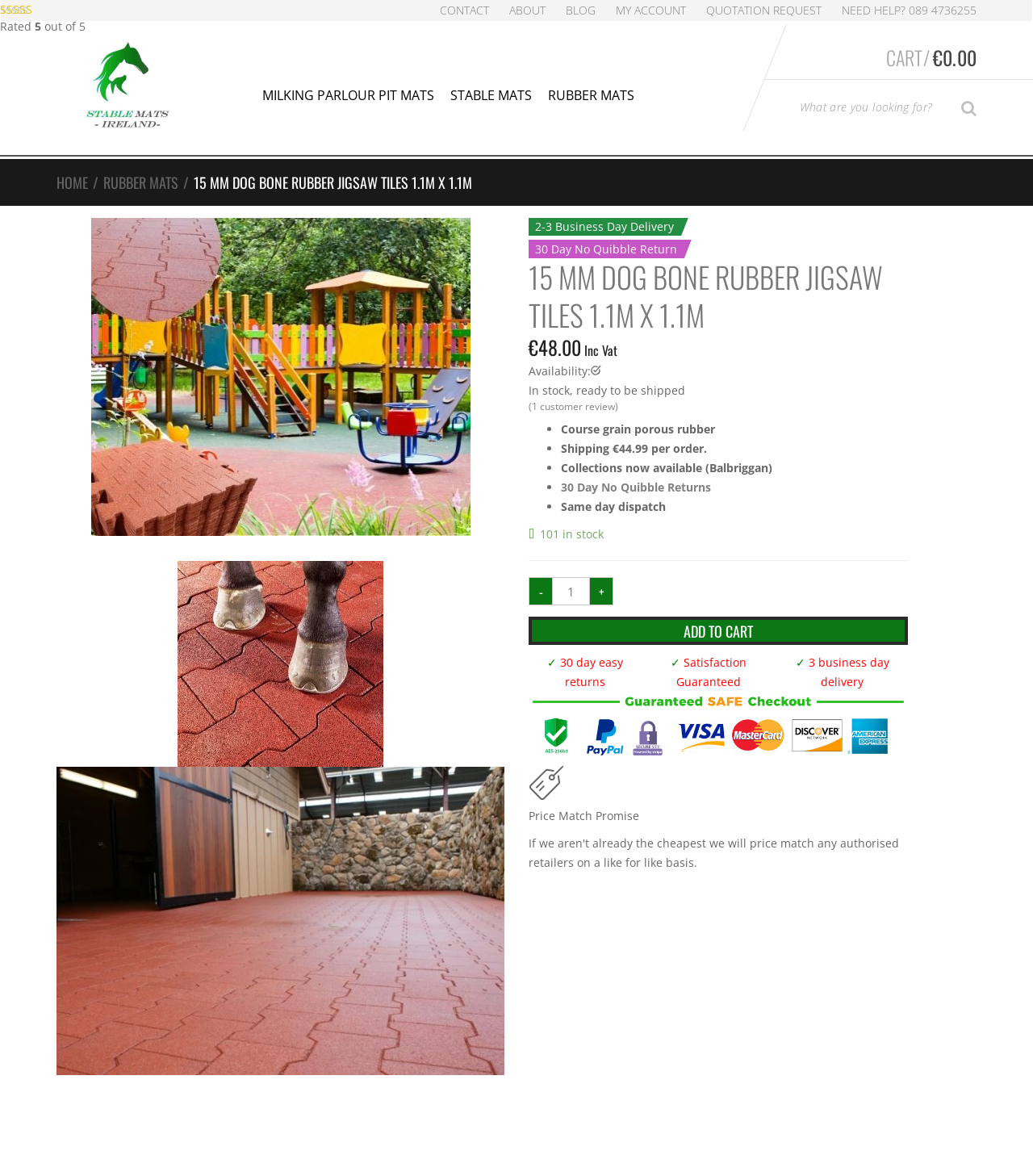Could you please study the image and provide a detailed answer to the question:
What is the return policy for the 15 mm Dog Bone Rubber Jigsaw Tiles?

The return policy for the 15 mm Dog Bone Rubber Jigsaw Tiles can be found in the product description section, where it is listed as '30 Day No Quibble Returns'.